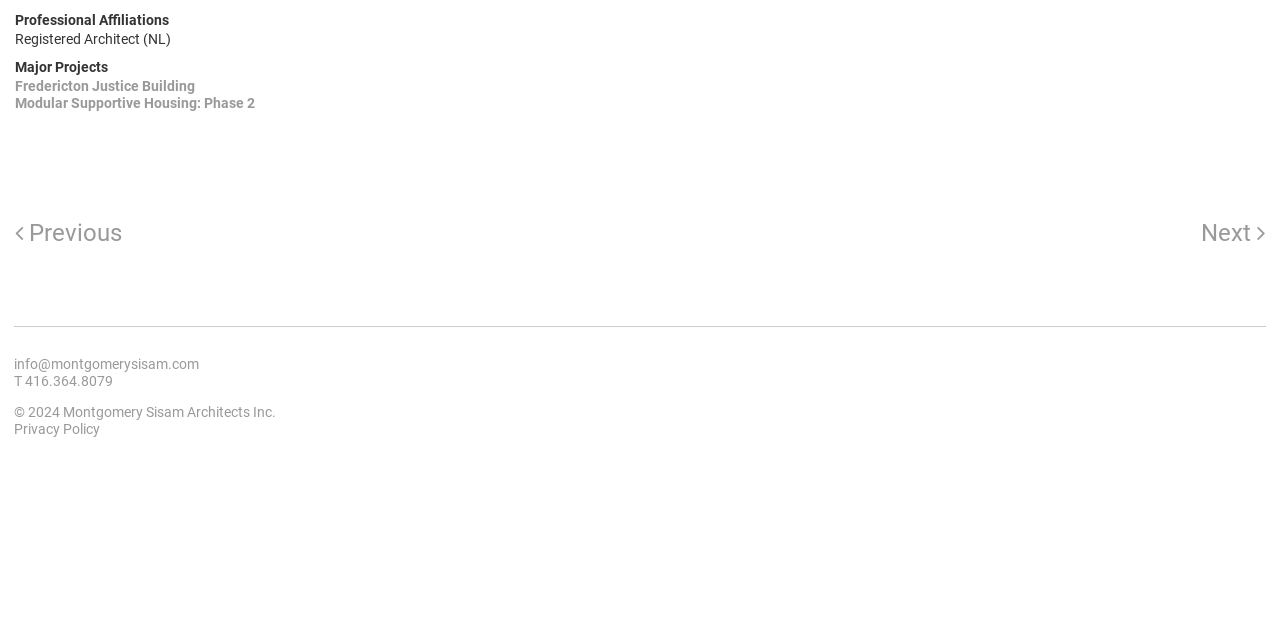Please provide the bounding box coordinate of the region that matches the element description: Previous. Coordinates should be in the format (top-left x, top-left y, bottom-right x, bottom-right y) and all values should be between 0 and 1.

[0.012, 0.346, 0.095, 0.383]